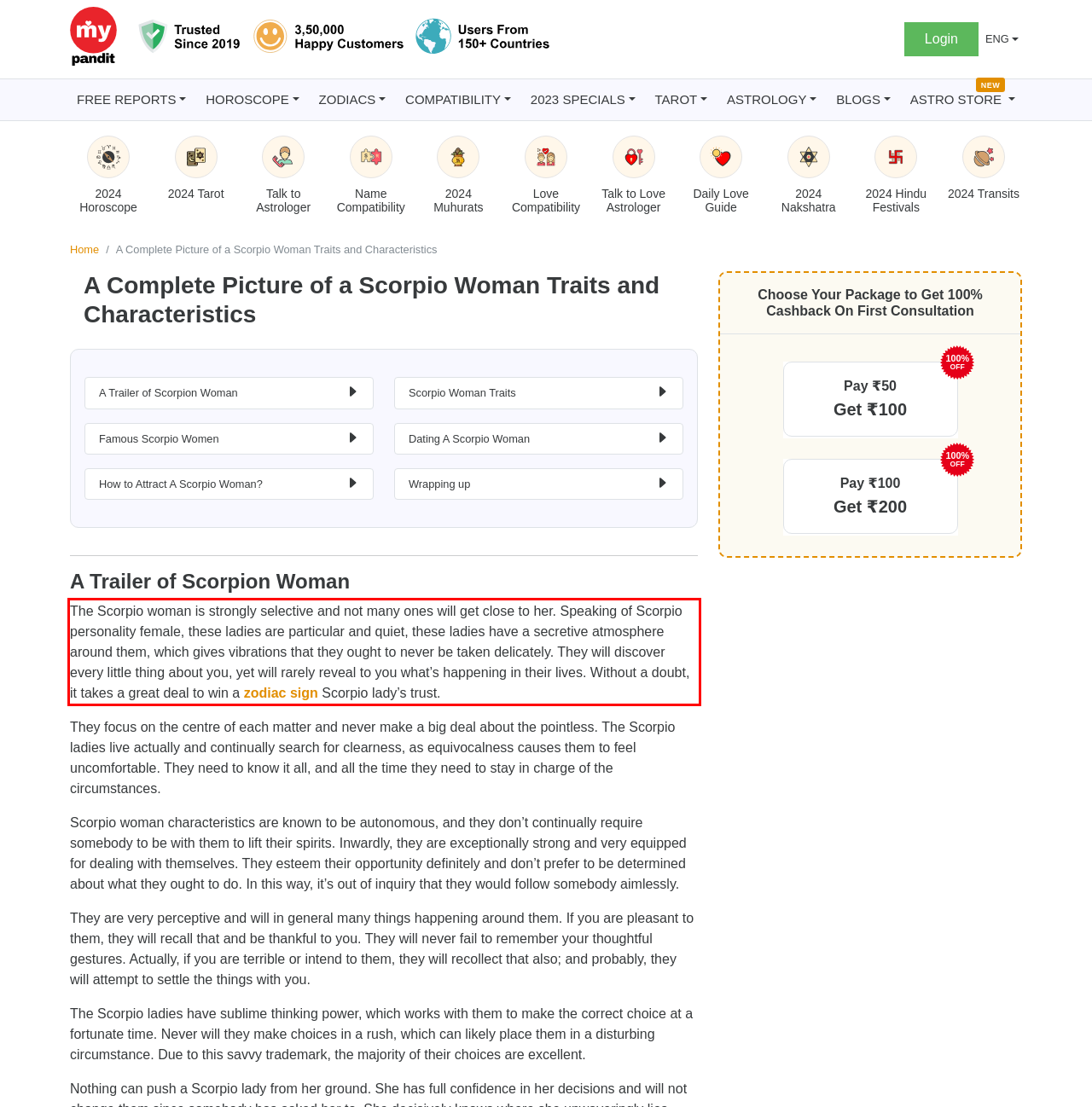Please use OCR to extract the text content from the red bounding box in the provided webpage screenshot.

The Scorpio woman is strongly selective and not many ones will get close to her. Speaking of Scorpio personality female, these ladies are particular and quiet, these ladies have a secretive atmosphere around them, which gives vibrations that they ought to never be taken delicately. They will discover every little thing about you, yet will rarely reveal to you what’s happening in their lives. Without a doubt, it takes a great deal to win a zodiac sign Scorpio lady’s trust.